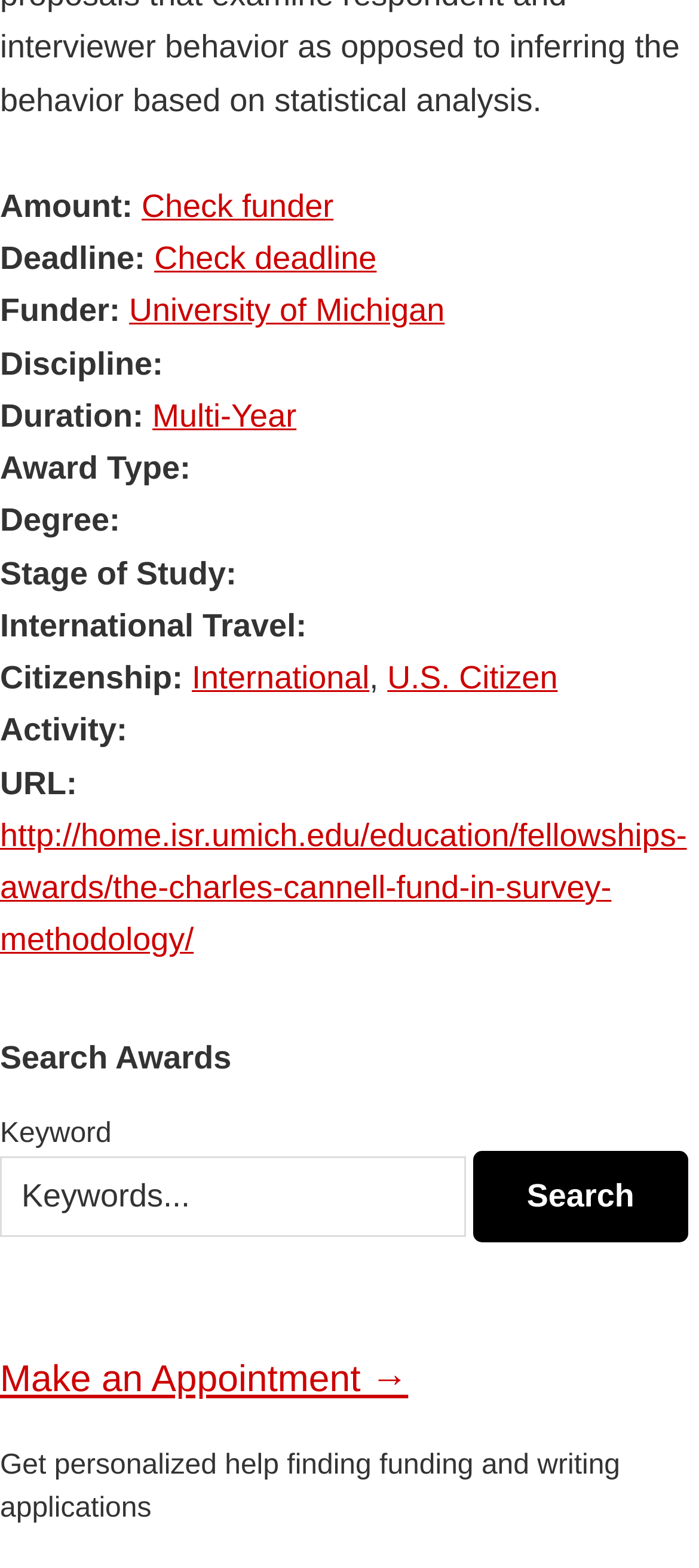Find the bounding box coordinates for the area that must be clicked to perform this action: "Check deadline".

[0.221, 0.153, 0.539, 0.176]